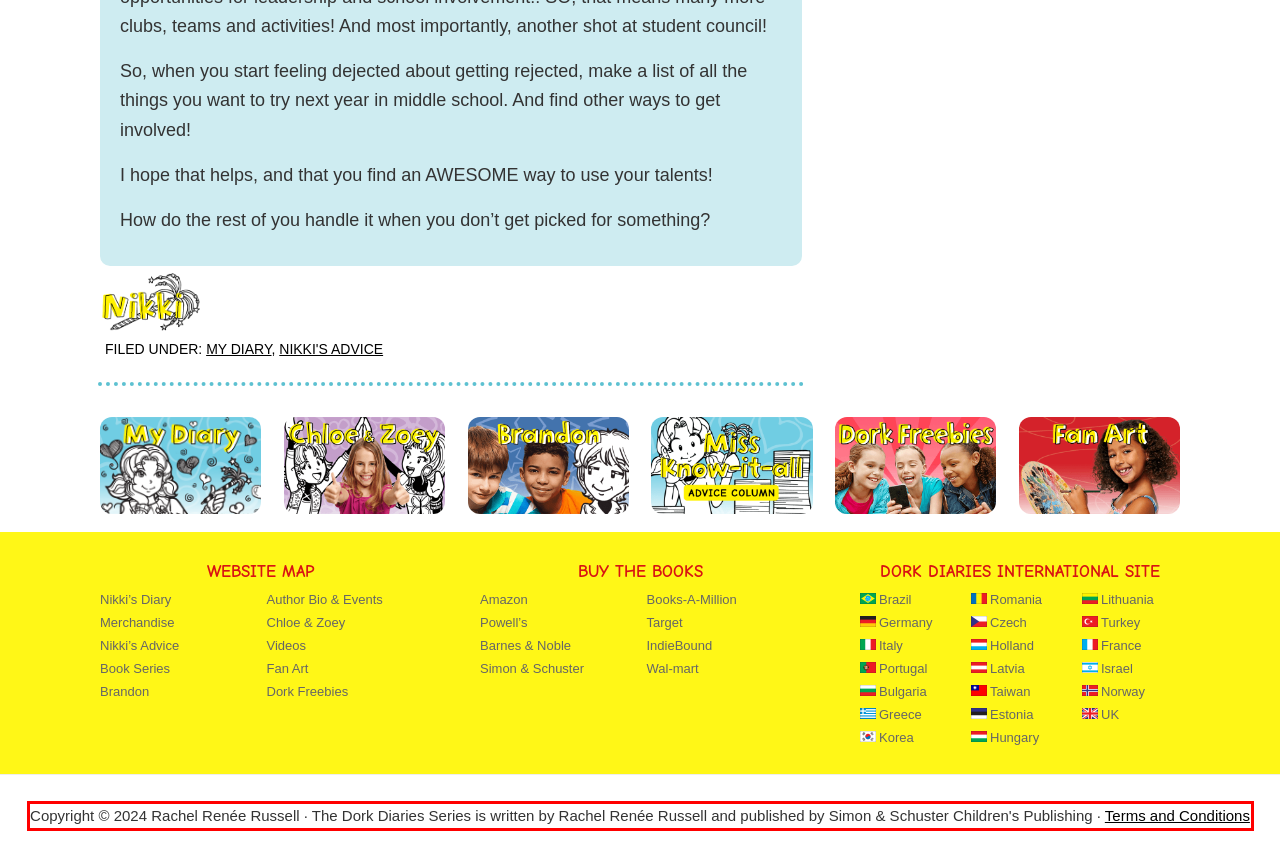You are looking at a screenshot of a webpage with a red rectangle bounding box. Use OCR to identify and extract the text content found inside this red bounding box.

Copyright © 2024 Rachel Renée Russell · The Dork Diaries Series is written by Rachel Renée Russell and published by Simon & Schuster Children's Publishing · Terms and Conditions